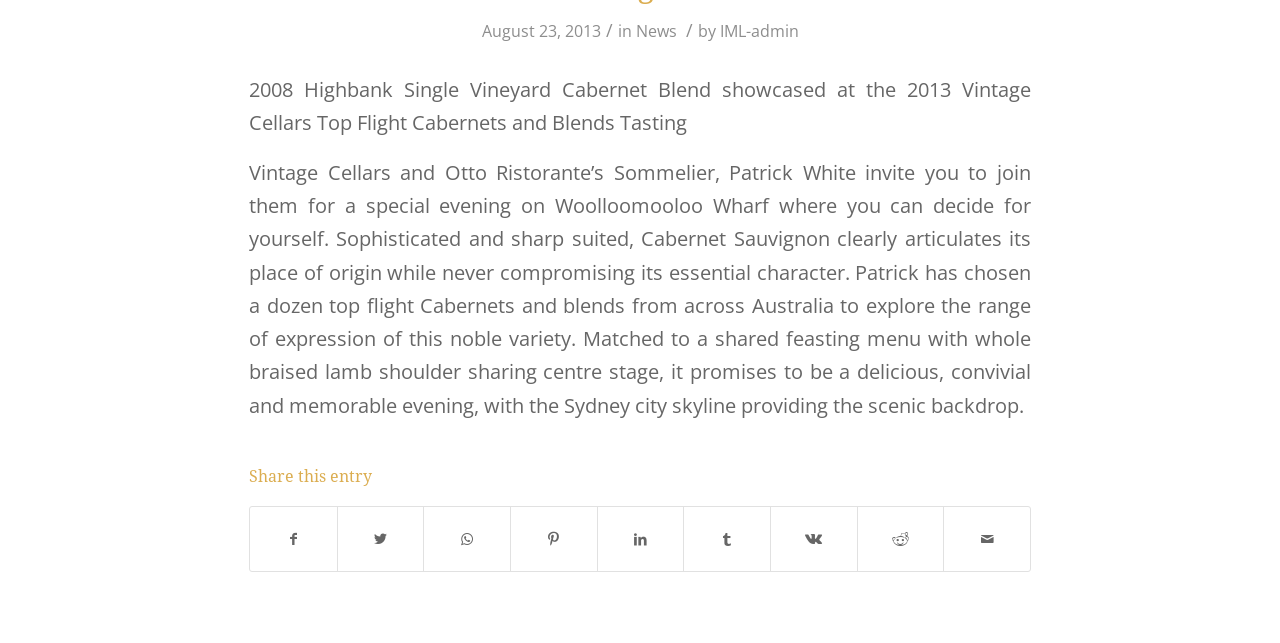Find the bounding box coordinates for the element described here: "Share on Tumblr".

[0.535, 0.789, 0.602, 0.888]